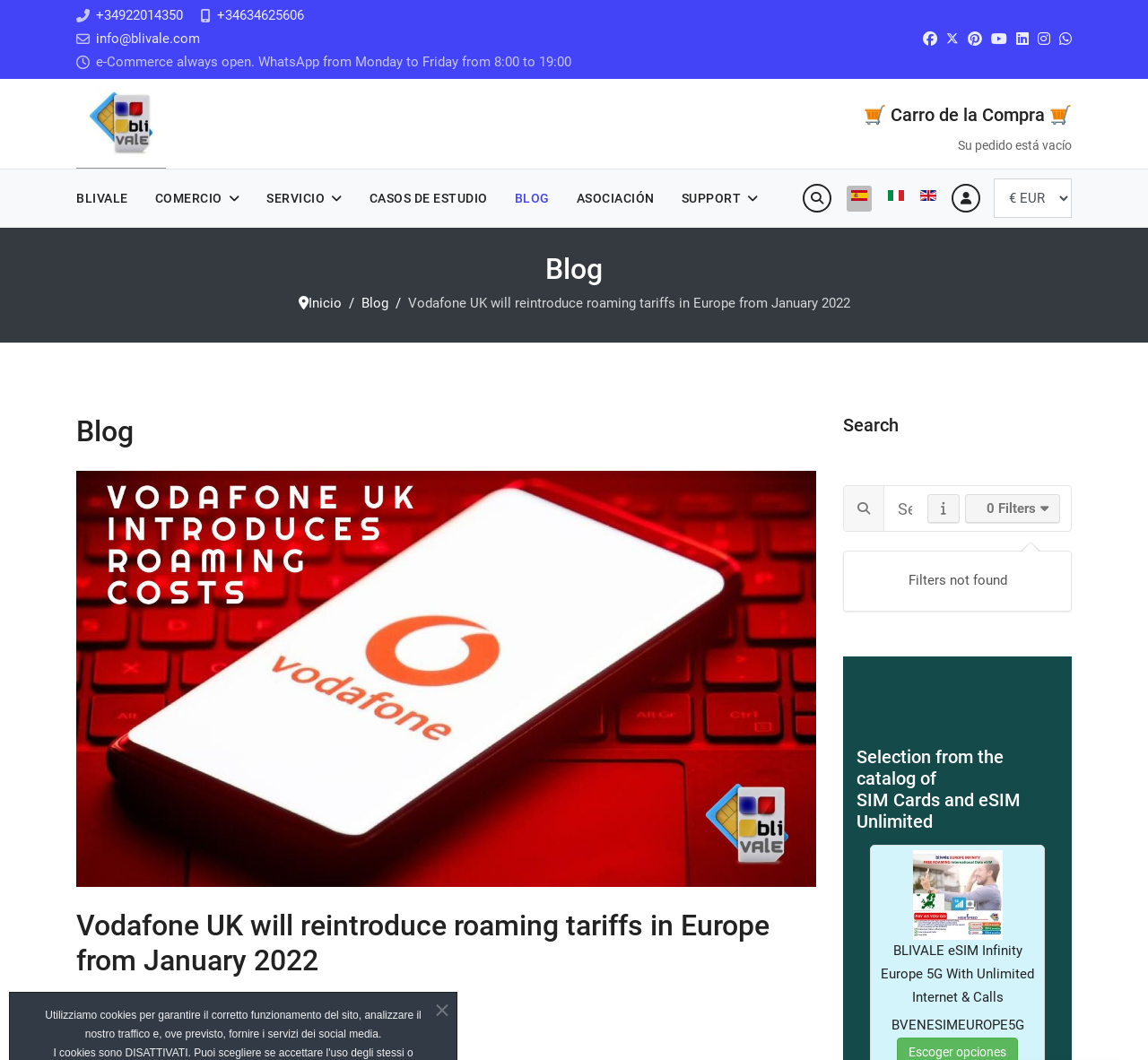Pinpoint the bounding box coordinates of the area that must be clicked to complete this instruction: "Search for something".

None